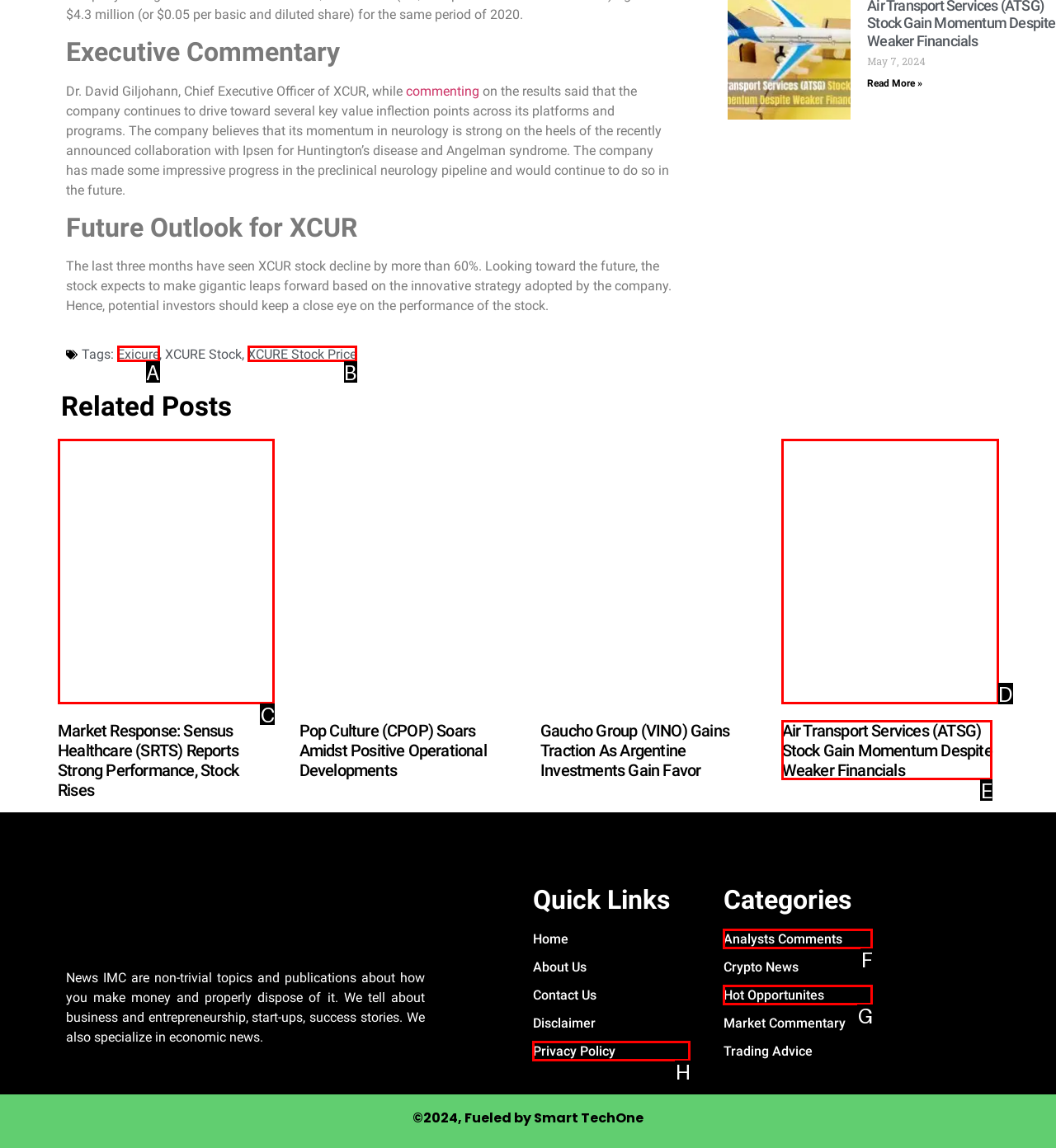Pick the option that best fits the description: Exicure. Reply with the letter of the matching option directly.

A